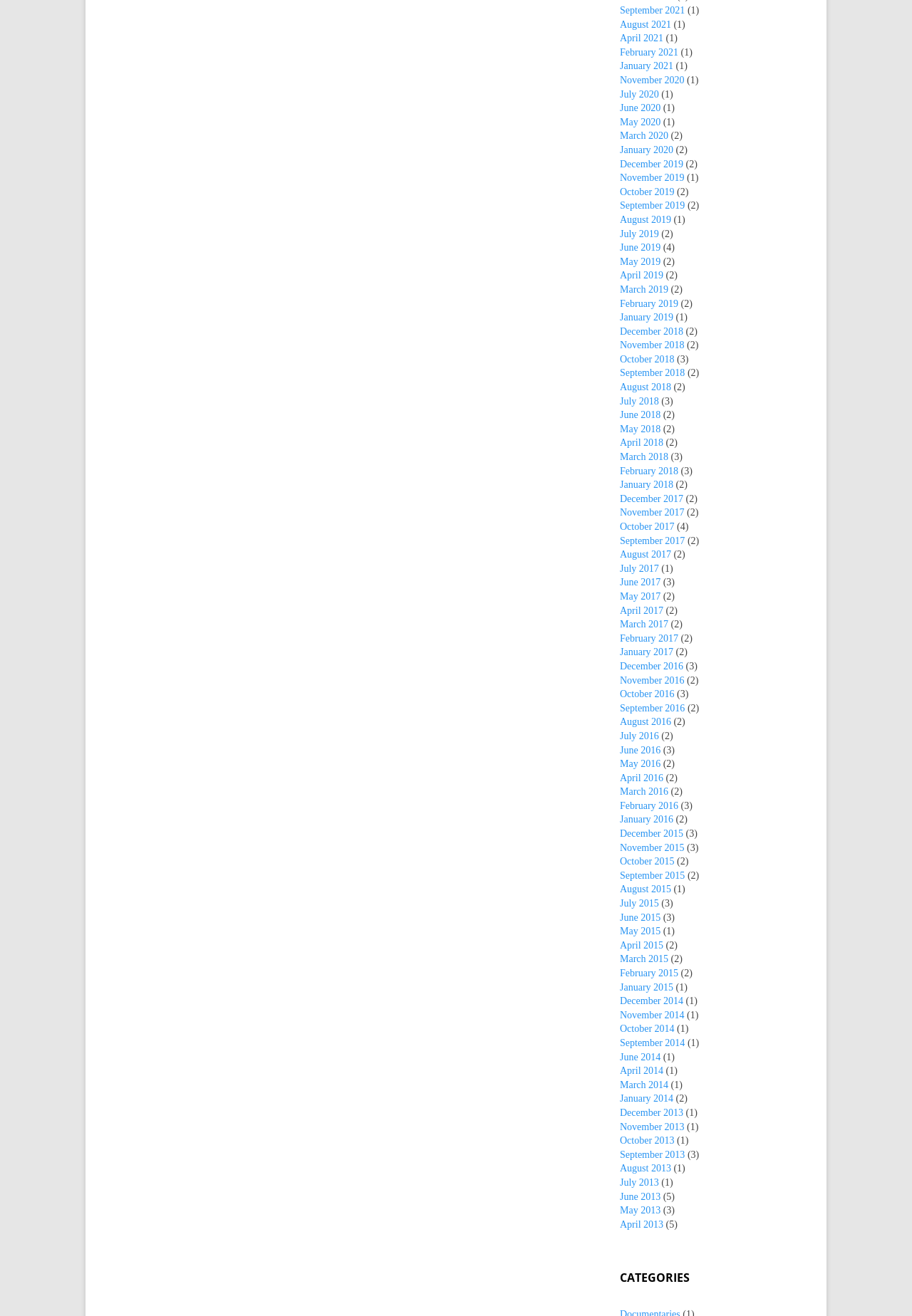Please mark the bounding box coordinates of the area that should be clicked to carry out the instruction: "Click on the 'Serviços' link".

None